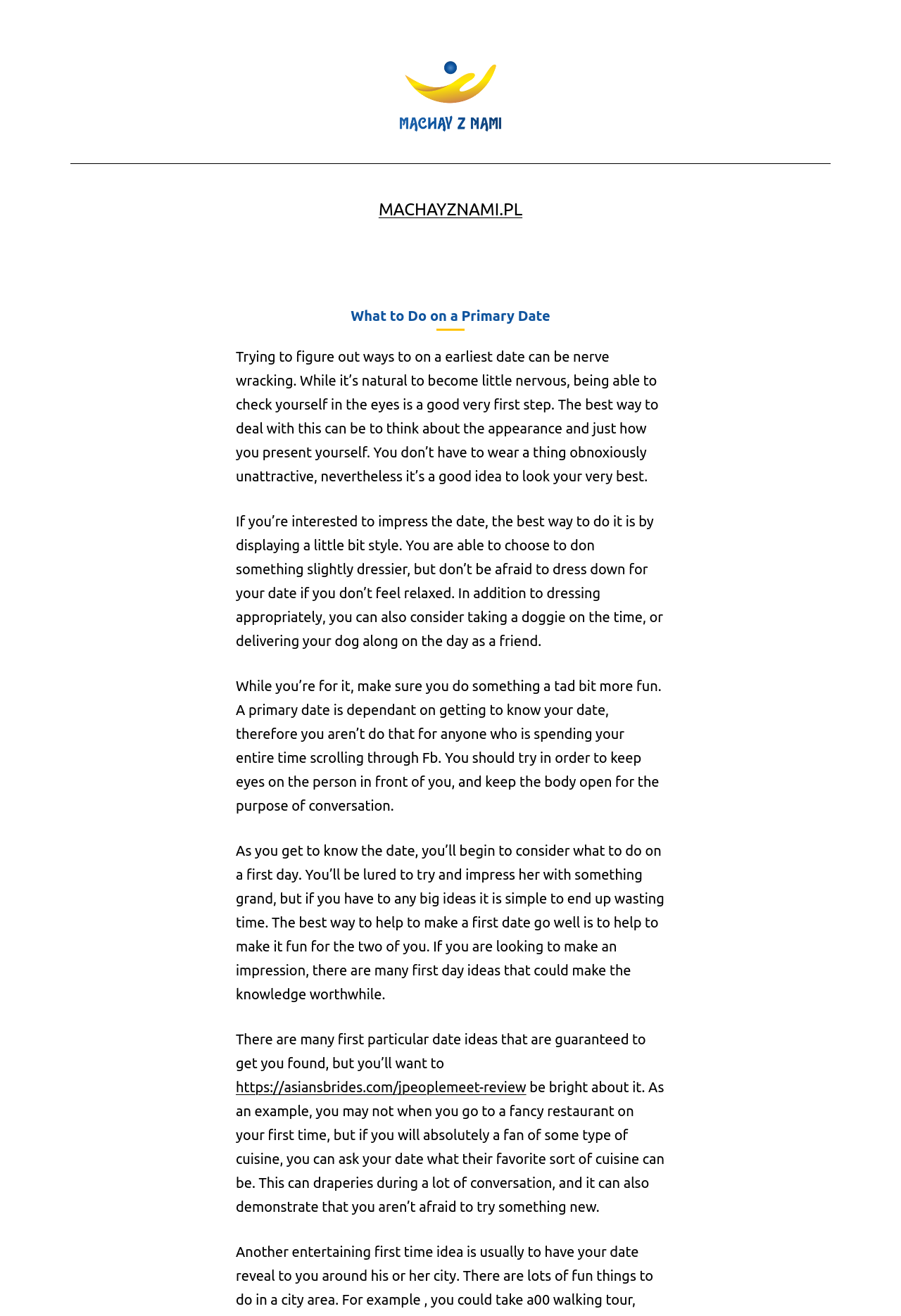Provide an in-depth caption for the webpage.

The webpage is about providing advice on what to do on a primary date. At the top, there is a link to "Machayznami.pl" with an accompanying image, positioned slightly above the link. Below this, there is a header section with the title "What to Do on a Primary Date" in a prominent font.

The main content of the webpage consists of four paragraphs of text, each providing tips and suggestions for a successful first date. The text is positioned in the middle of the page, spanning from the left to the right side. The paragraphs are arranged vertically, with the first paragraph starting from the top and each subsequent paragraph positioned below the previous one.

The first paragraph discusses the importance of self-confidence and presentation on a first date. The second paragraph provides advice on dressing appropriately and considering bringing a dog along on the date. The third paragraph emphasizes the importance of engaging in conversation and avoiding distractions like social media. The fourth paragraph discusses the idea of making the first date fun and suggests considering the other person's preferences when planning the date.

There is also a link to an external website, "https://asiansbrides.com/jpeoplemeet-review", positioned at the bottom of the page, which appears to be related to online dating.